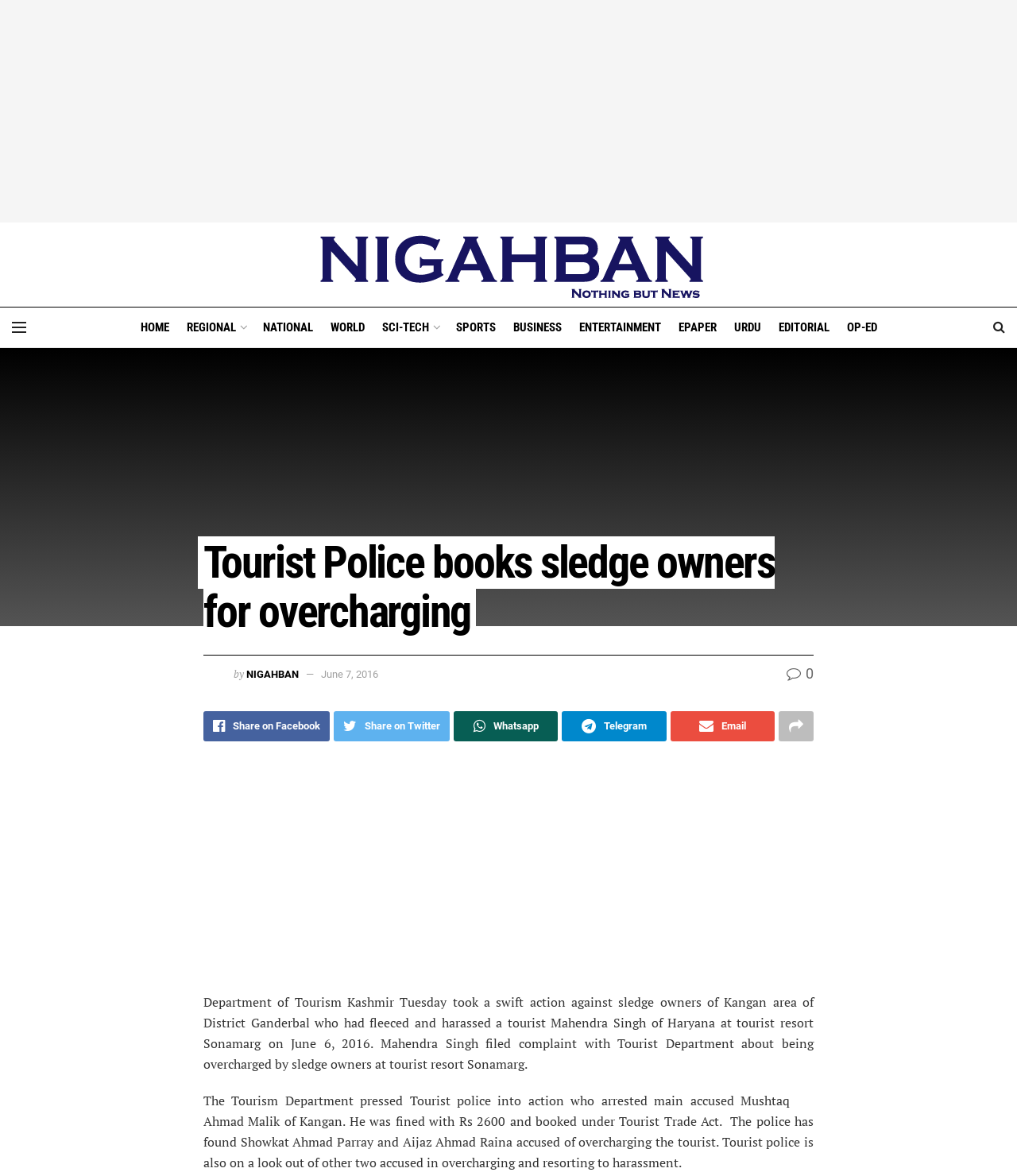What is the name of the tourist resort where the incident occurred?
Carefully examine the image and provide a detailed answer to the question.

I found the answer by reading the text in the webpage, specifically the sentence 'Mahendra Singh filed complaint with Tourist Department about being overcharged by sledge owners at tourist resort Sonamarg on June 6, 2016.' which mentions the name of the tourist resort where the incident occurred.